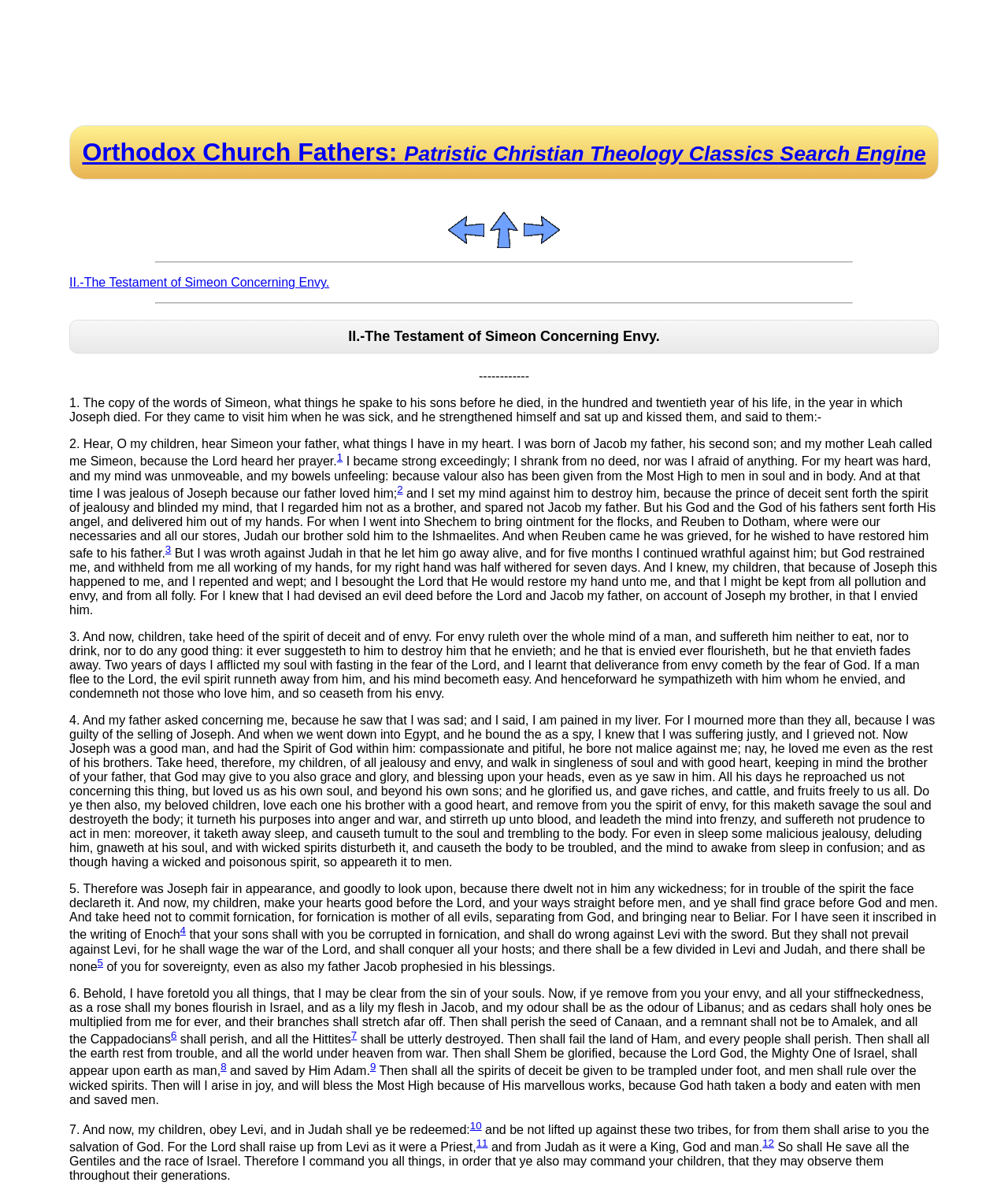Using the elements shown in the image, answer the question comprehensively: What is the name of the patriarch in this testament?

The name of the patriarch is mentioned in the heading 'II.-The Testament of Simeon Concerning Envy.' which is located at the top of the webpage.